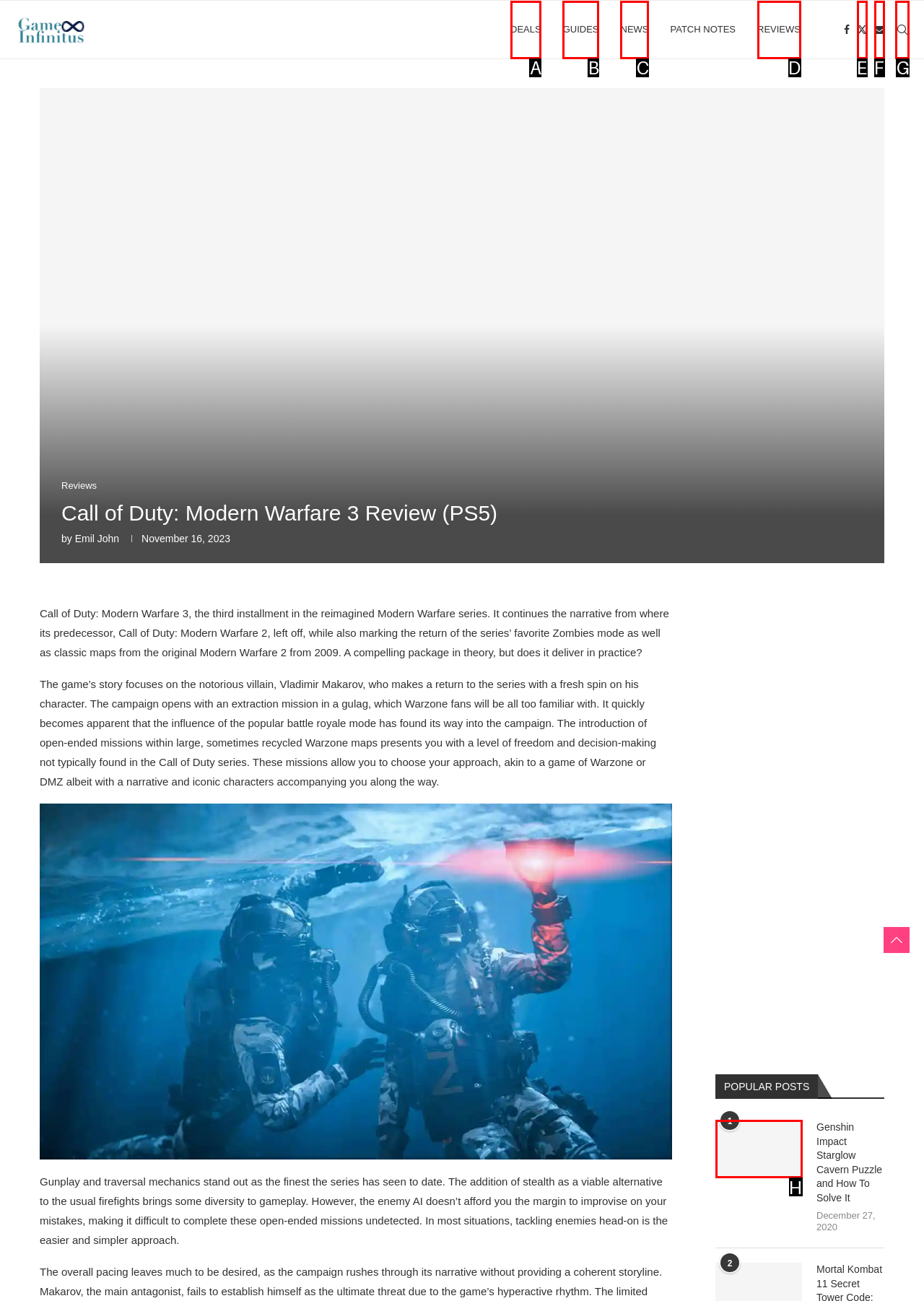Determine the letter of the element you should click to carry out the task: Search for something
Answer with the letter from the given choices.

G